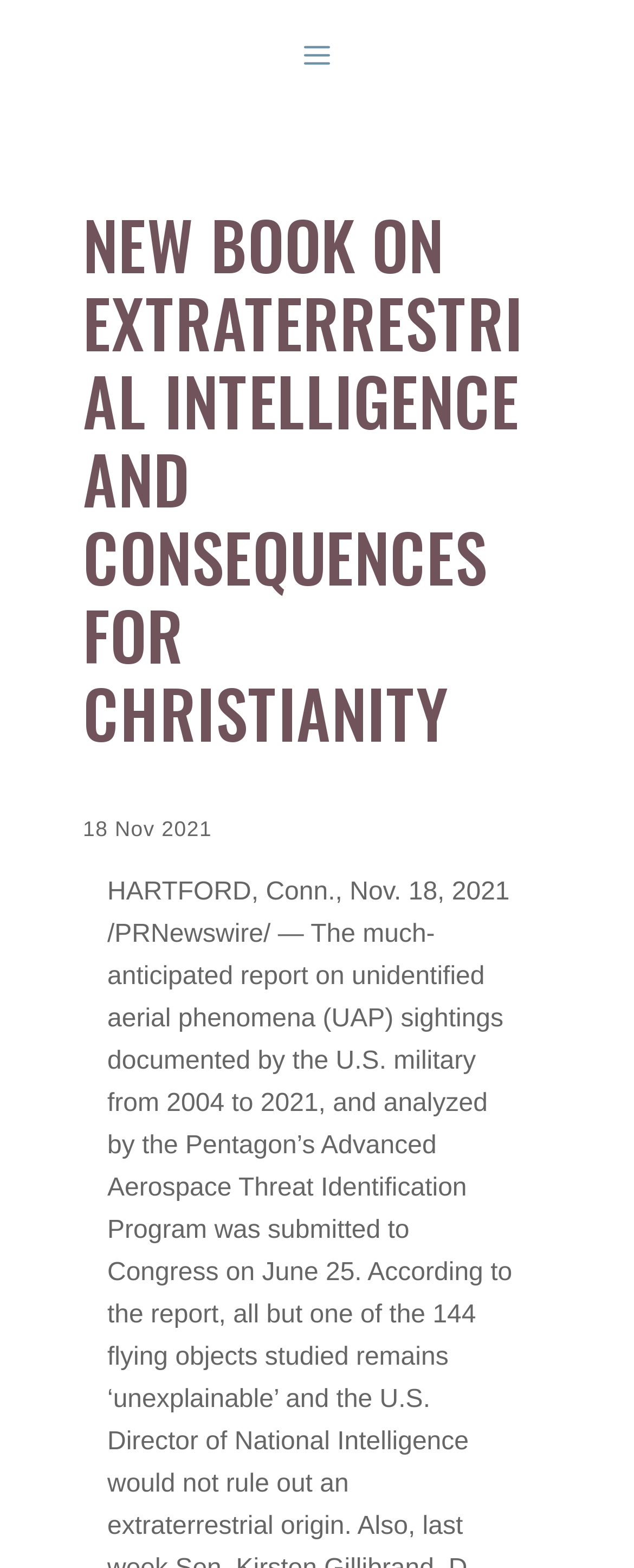Identify and provide the text of the main header on the webpage.

NEW BOOK ON EXTRATERRESTRIAL INTELLIGENCE AND CONSEQUENCES FOR CHRISTIANITY